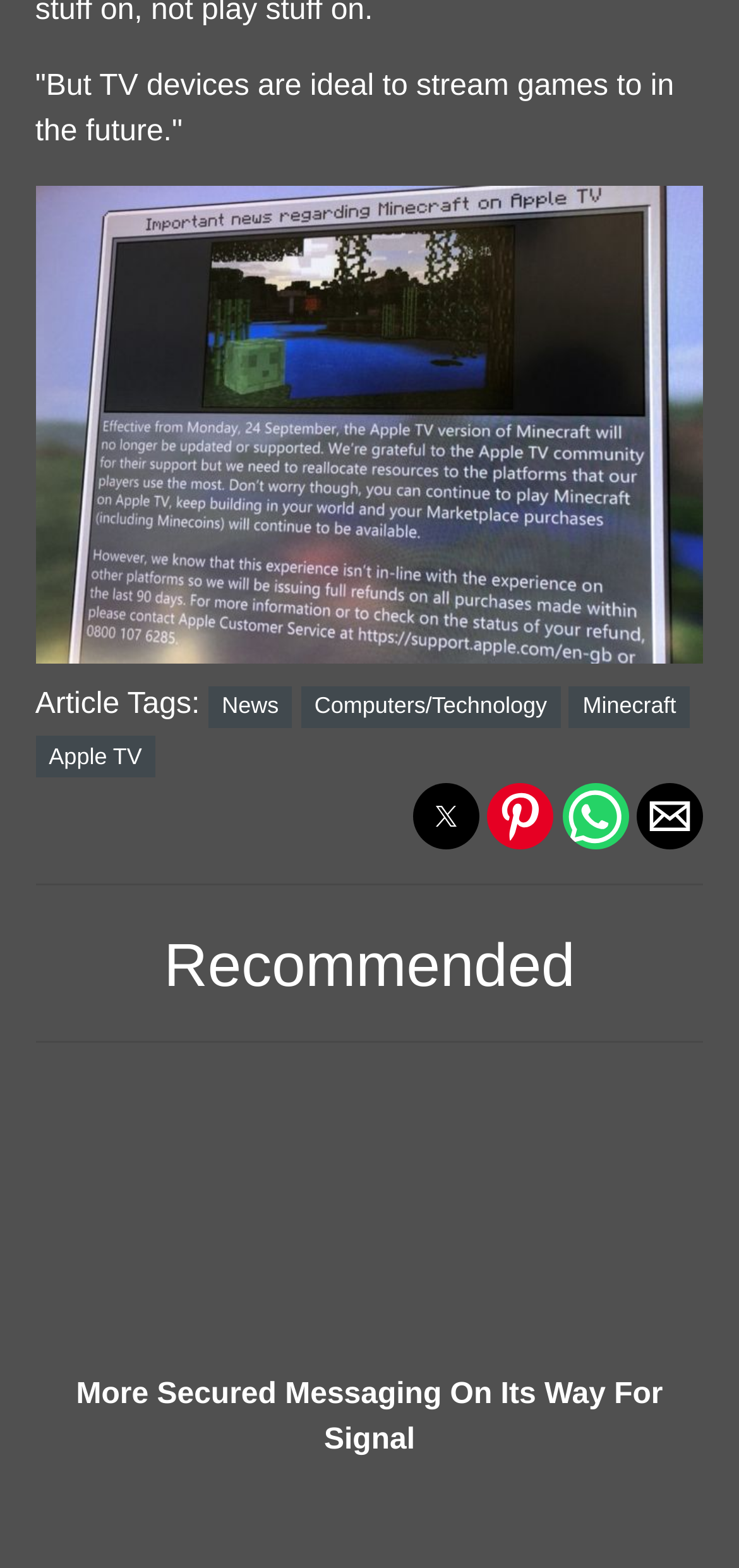Locate the bounding box coordinates of the area you need to click to fulfill this instruction: 'Click on the 'Minecraft Will No Longer Be On Apple TV 2' article'. The coordinates must be in the form of four float numbers ranging from 0 to 1: [left, top, right, bottom].

[0.048, 0.118, 0.952, 0.424]